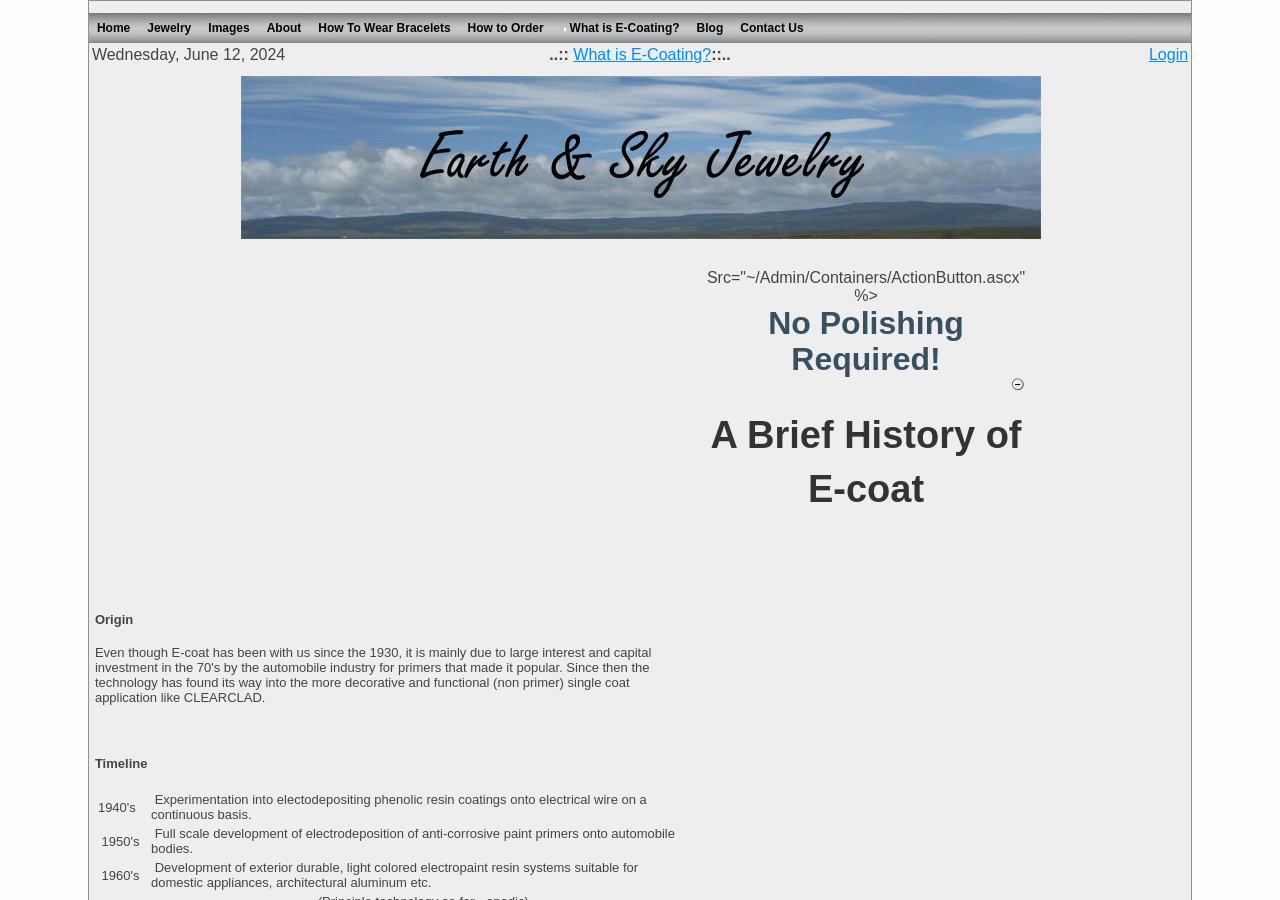Produce a meticulous description of the webpage.

The webpage is about Earth and Sky Jewelry, specifically focusing on the topic "What is E-Coating?" At the top, there is a navigation menu with links to various sections of the website, including Home, Jewelry, Images, About, How to Wear Bracelets, How to Order, Blog, and Contact Us. Below the navigation menu, there is a title "Wednesday, June 12, 2024" followed by a highlighted section with the title "What is E-Coating?" and a "Login" link.

The main content of the webpage is divided into two columns. The left column contains a brief history of E-coat, presented in a table format with three rows, each describing a decade (1940s, 1950s, and 1960s) and the corresponding developments in E-coat technology. The right column contains a heading "No Polishing Required!" and a link to "Minimize" with an accompanying image. Below this, there is another heading "A Brief History of E-coat" which seems to be a duplicate of the content in the left column.

There are several images on the page, including a small icon next to the "What is E-Coating?" link, an image next to the "Minimize" link, and possibly other images scattered throughout the content. Overall, the webpage appears to be providing information about E-coating technology and its history, specifically in the context of jewelry.